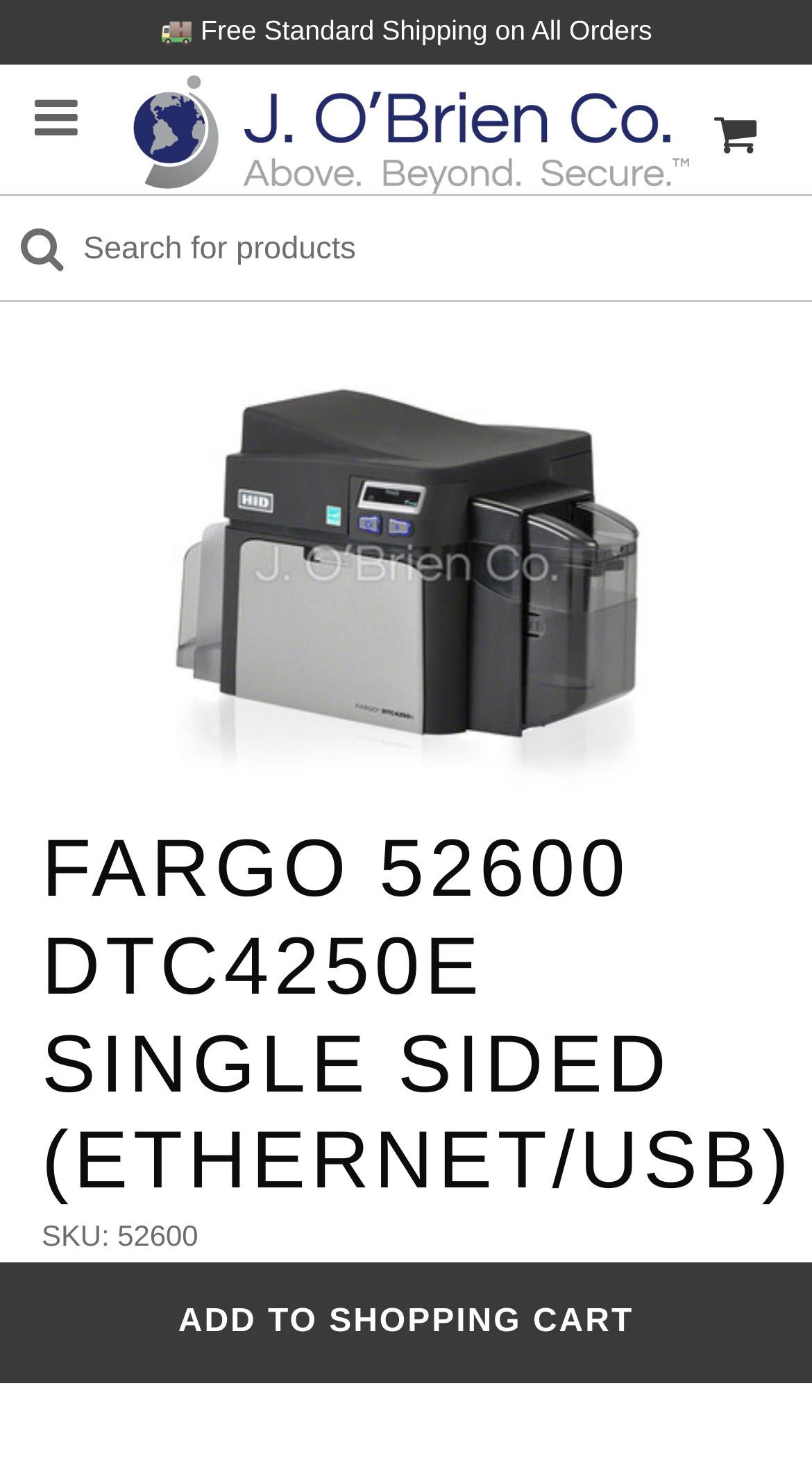Is there a search function on the webpage?
Based on the image, respond with a single word or phrase.

Yes